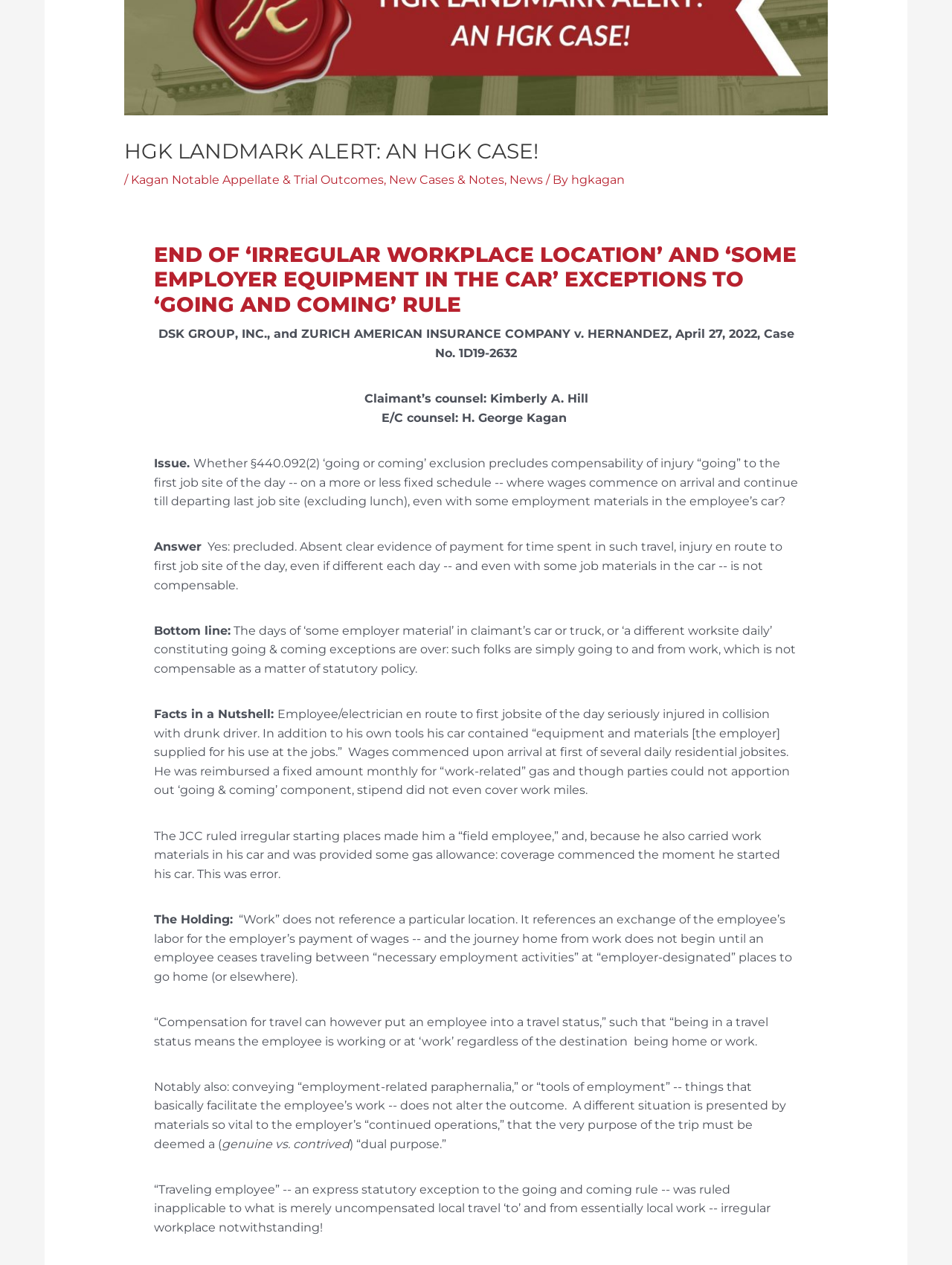Determine the bounding box coordinates of the UI element described below. Use the format (top-left x, top-left y, bottom-right x, bottom-right y) with floating point numbers between 0 and 1: New Cases & Notes

[0.408, 0.137, 0.529, 0.148]